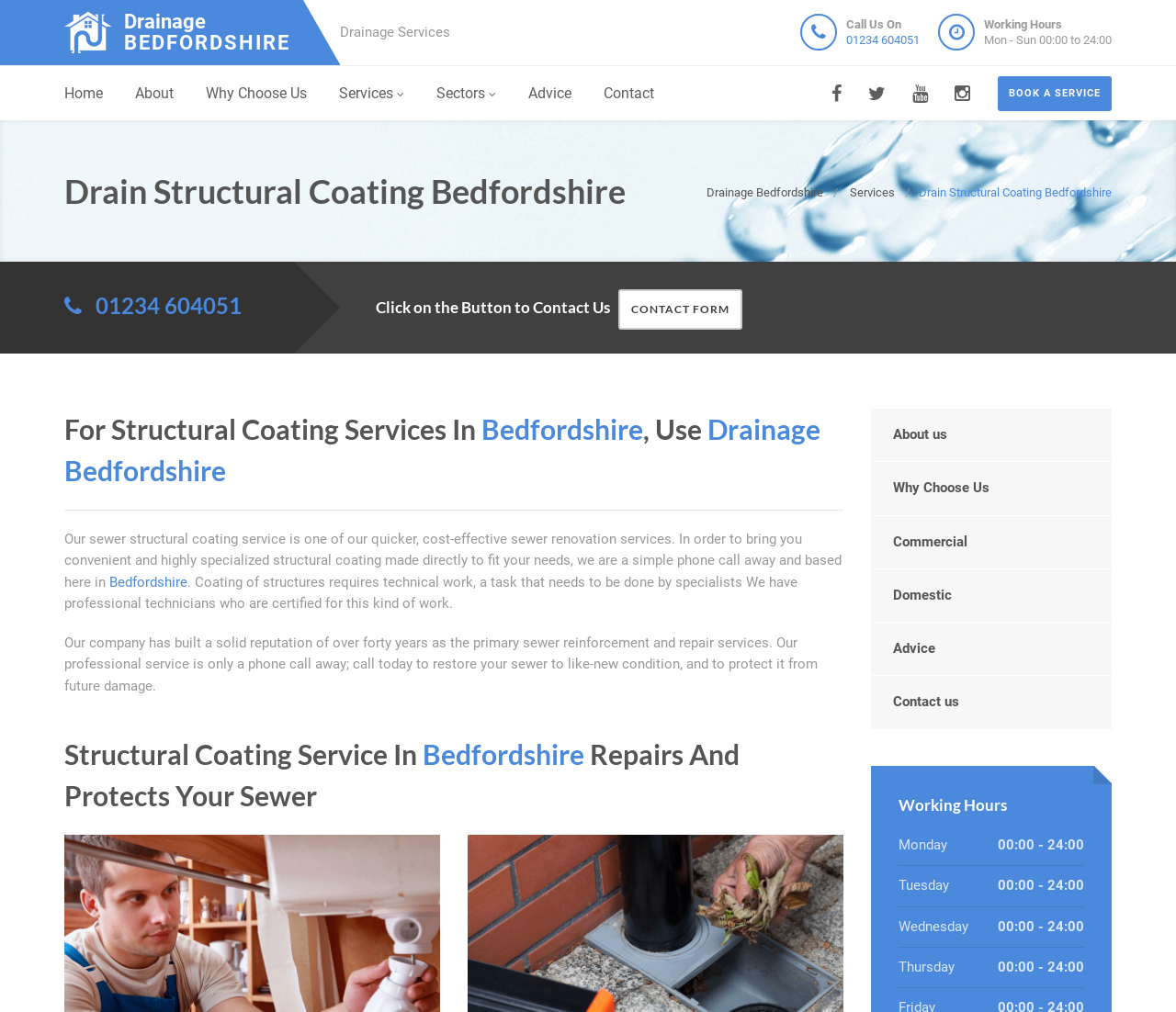Please identify the bounding box coordinates of the element's region that I should click in order to complete the following instruction: "Click on the 'CONTACT FORM' link". The bounding box coordinates consist of four float numbers between 0 and 1, i.e., [left, top, right, bottom].

[0.526, 0.286, 0.631, 0.326]